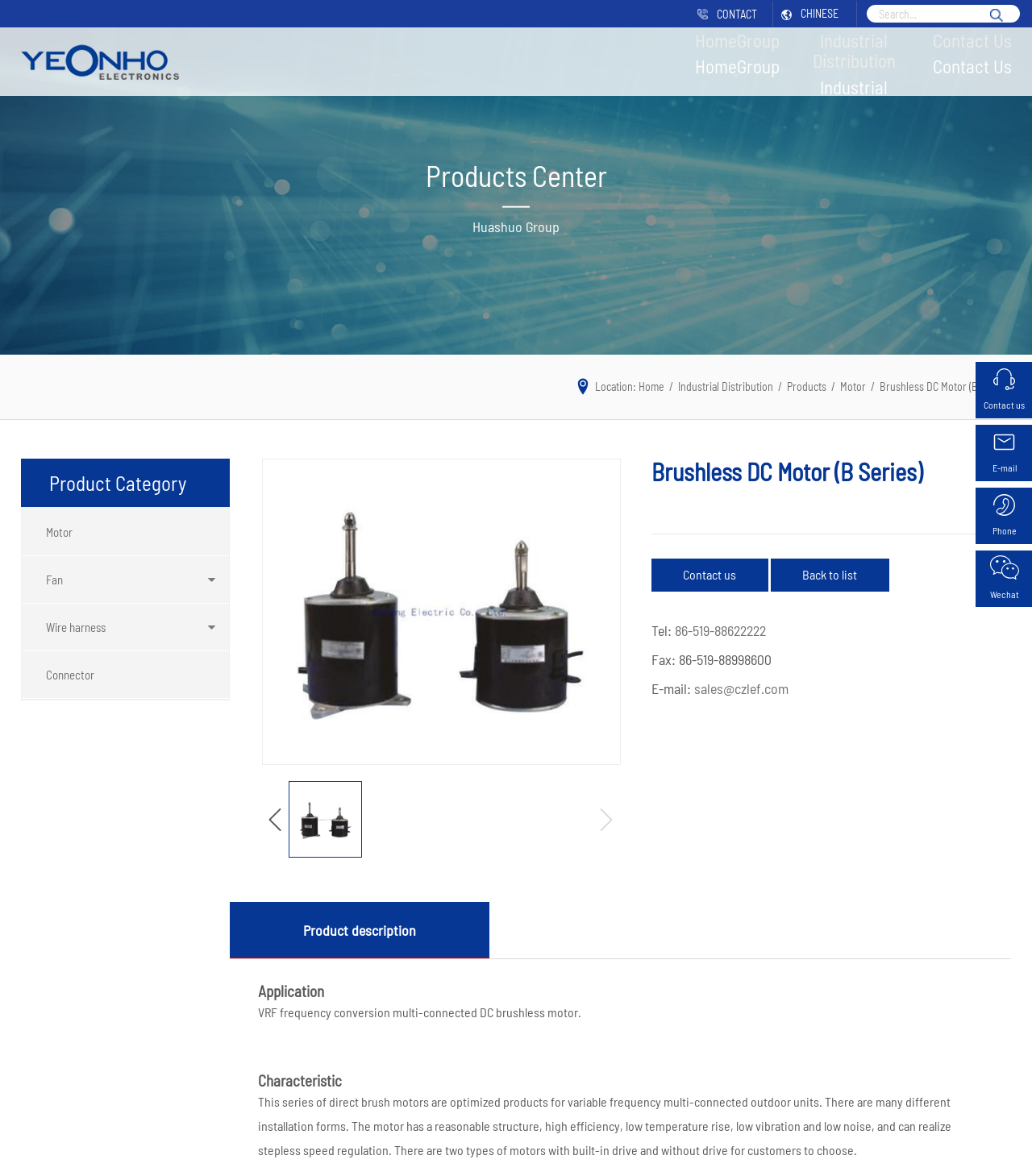Please find the bounding box coordinates of the clickable region needed to complete the following instruction: "Learn more about Huashuo Electronics". The bounding box coordinates must consist of four float numbers between 0 and 1, i.e., [left, top, right, bottom].

[0.3, 0.112, 0.433, 0.16]